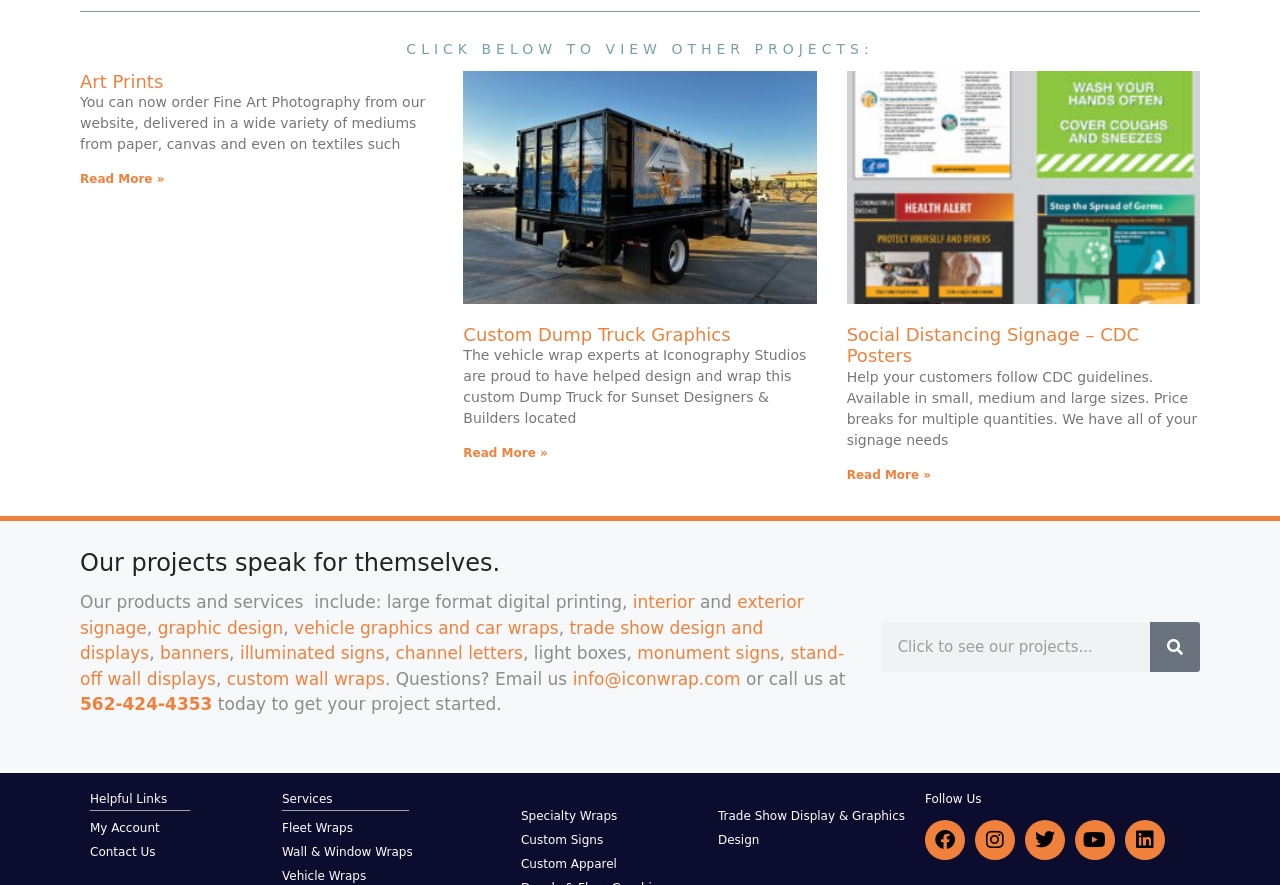Reply to the question with a single word or phrase:
How many links are there in the 'Our projects speak for themselves' section?

11